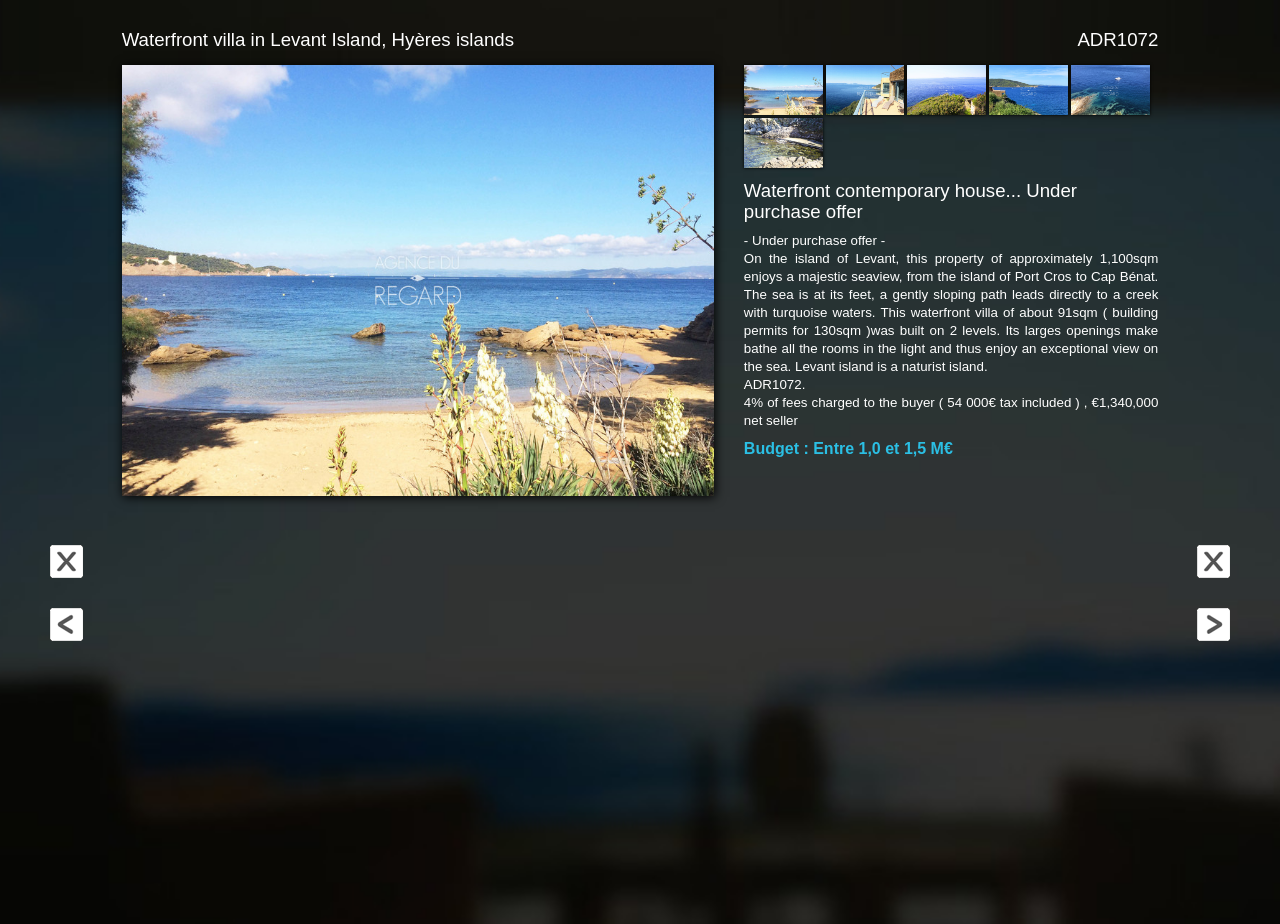Produce a meticulous description of the webpage.

This webpage is about a waterfront villa for sale on Levant Island, Hyères islands. At the top, there is a heading that reads "Waterfront villa in Levant Island, Hyères islands". Below it, there is a static text "ADR1072" and a link "Waterfront contemporary house... Under purchase offer" with an accompanying image. 

To the right of the link, there are four more links with images, each describing a different aspect of the property, such as "Waterfront property in Levant island, Hyères islands", "Waterfront property for sale in Levant Island", "Waterfront villa for sale in Levant island", and "Waterfront property in Levant island". 

Below these links, there is a heading that reads "Waterfront contemporary house... Under purchase offer" followed by a static text "- Under purchase offer -" and a detailed description of the property. The description mentions the property's location, size, and features, including its majestic seaview and direct access to a creek with turquoise waters. 

Further down, there are more static texts providing additional information about the property, such as the price and budget. On the left side of the page, there are three links with images: "Back to the list of properties for sale", "Previous property : Property with sea view in Rayol Canadel", and "Next property : An charming 18th century bastide in Sainte-Anne-d'Evenos". The same "Back to the list of properties for sale" link is also present on the right side of the page.